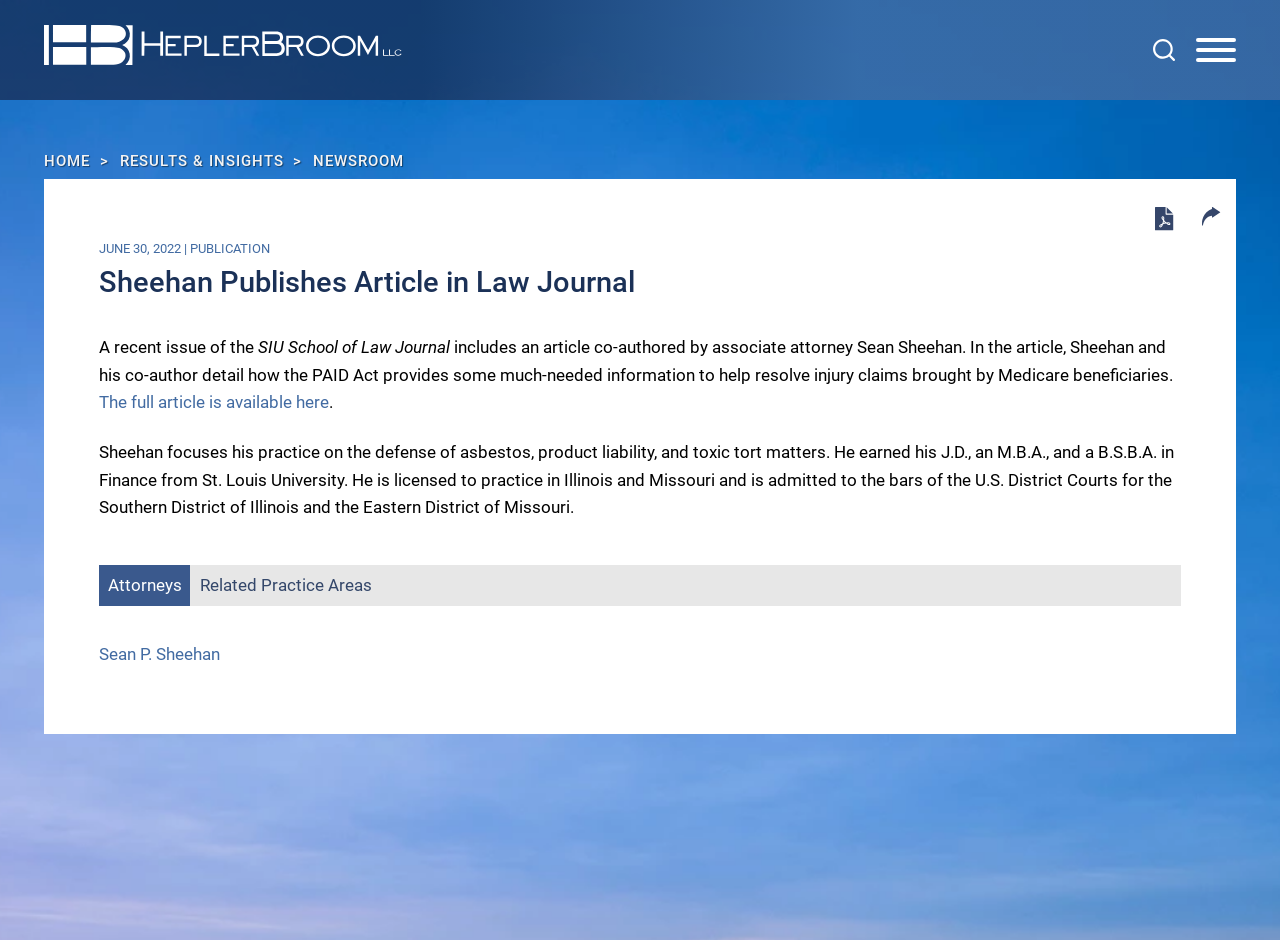What is the date of the publication?
Provide a one-word or short-phrase answer based on the image.

JUNE 30, 2022